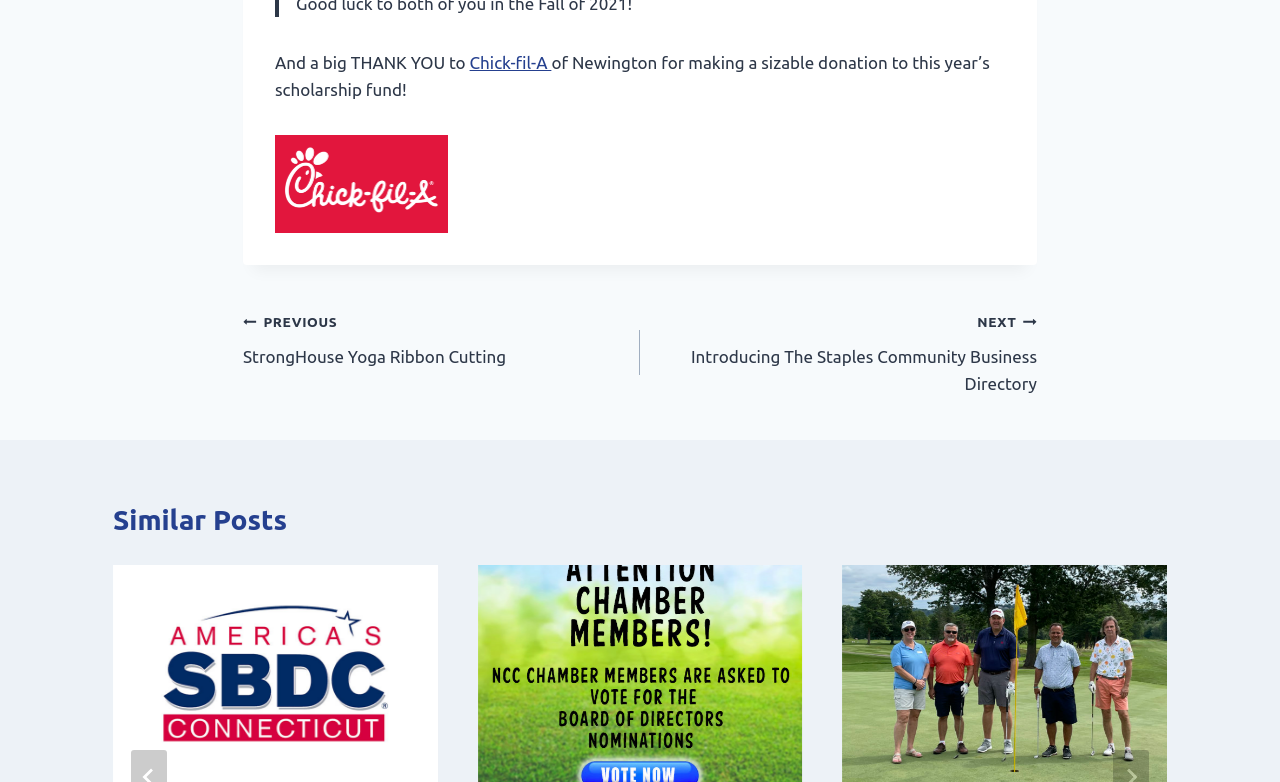What is the purpose of the donation?
Please provide a comprehensive answer based on the contents of the image.

The text 'making a sizable donation to this year’s scholarship fund' suggests that the purpose of the donation is to support a scholarship fund.